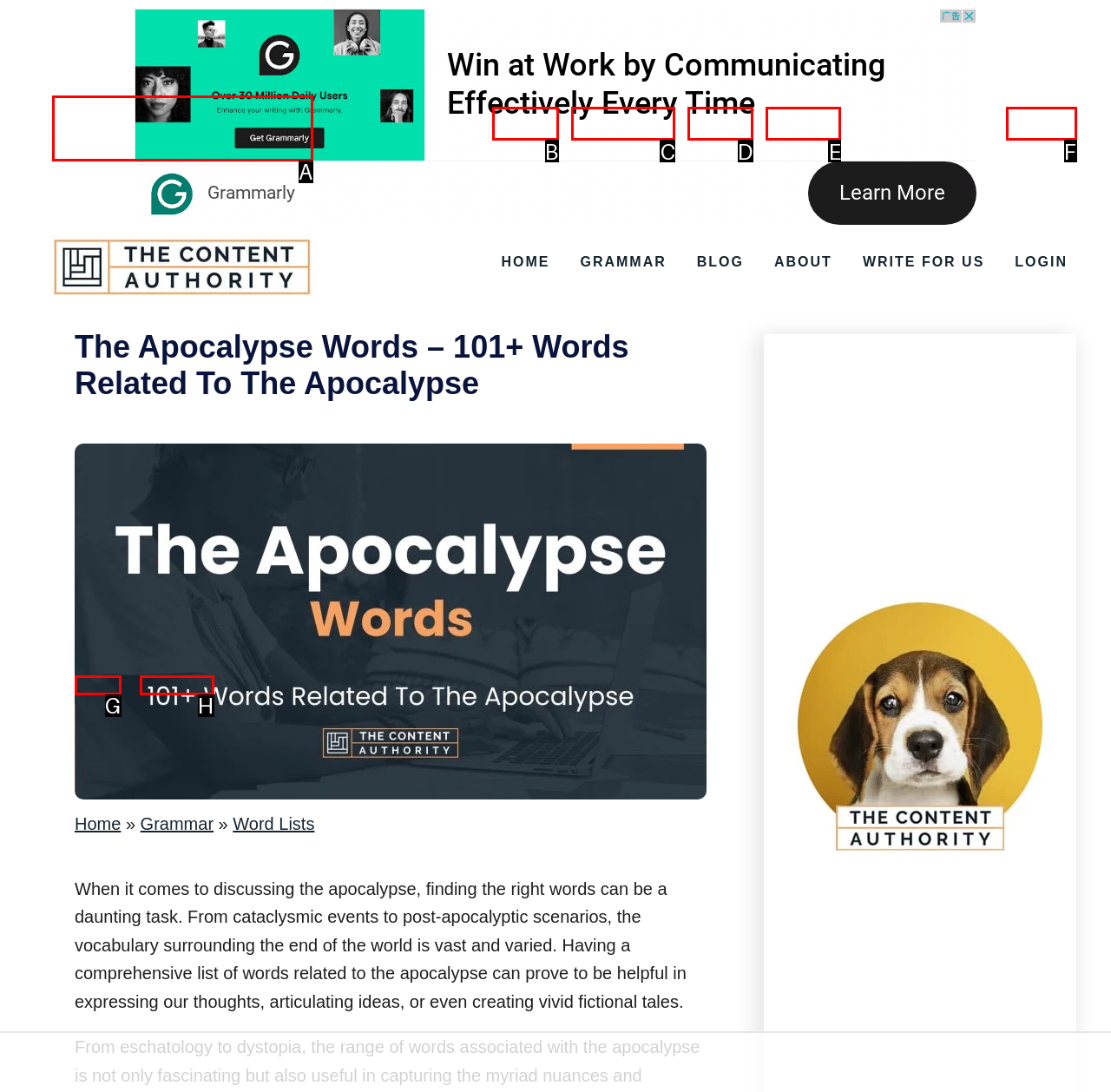Determine which option fits the element description: Grammar
Answer with the option’s letter directly.

C